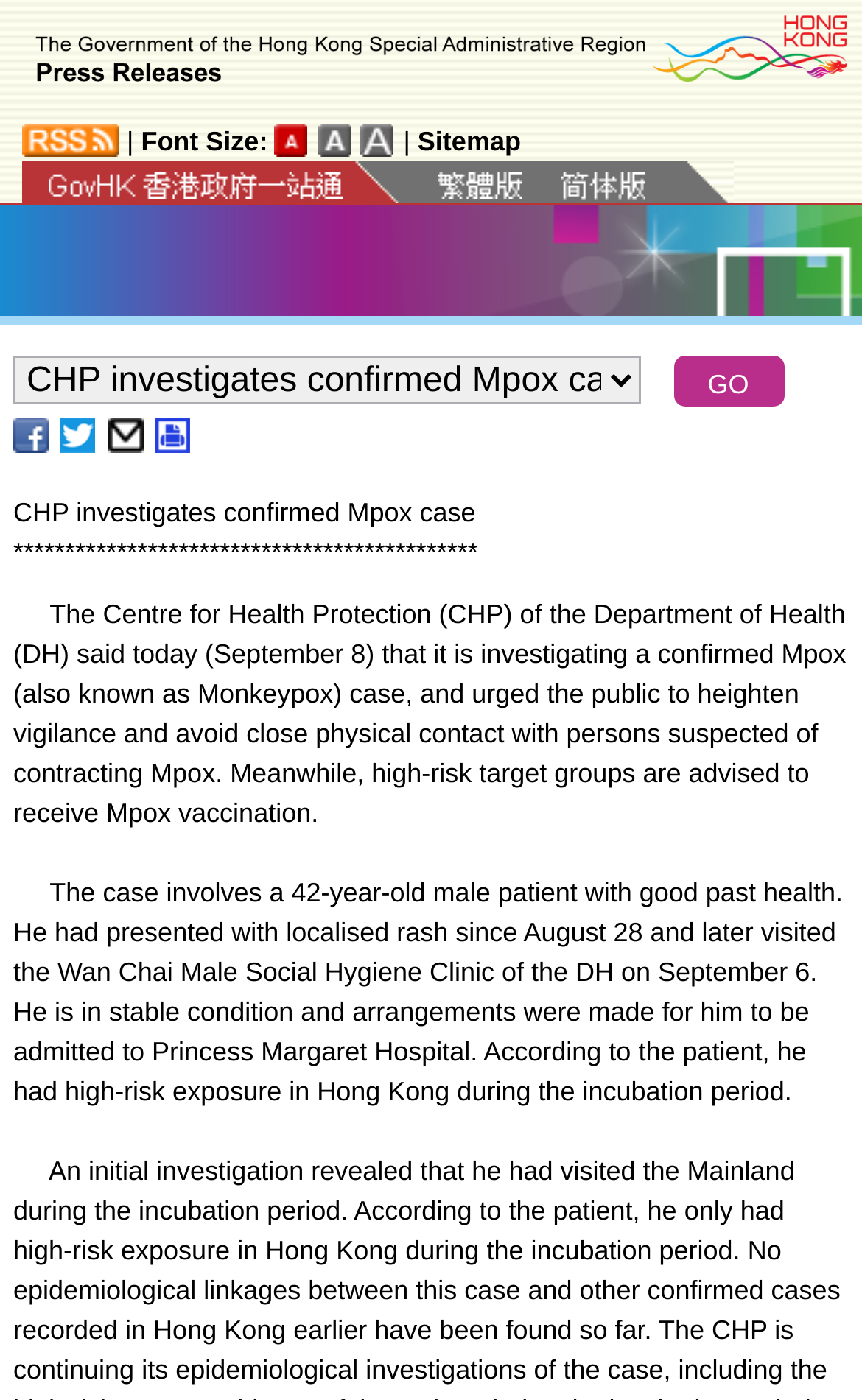Where will the patient be admitted?
Please respond to the question with a detailed and well-explained answer.

The question is asking about the hospital where the patient will be admitted. By reading the static text elements, we can see that arrangements were made for the patient to be admitted to Princess Margaret Hospital.